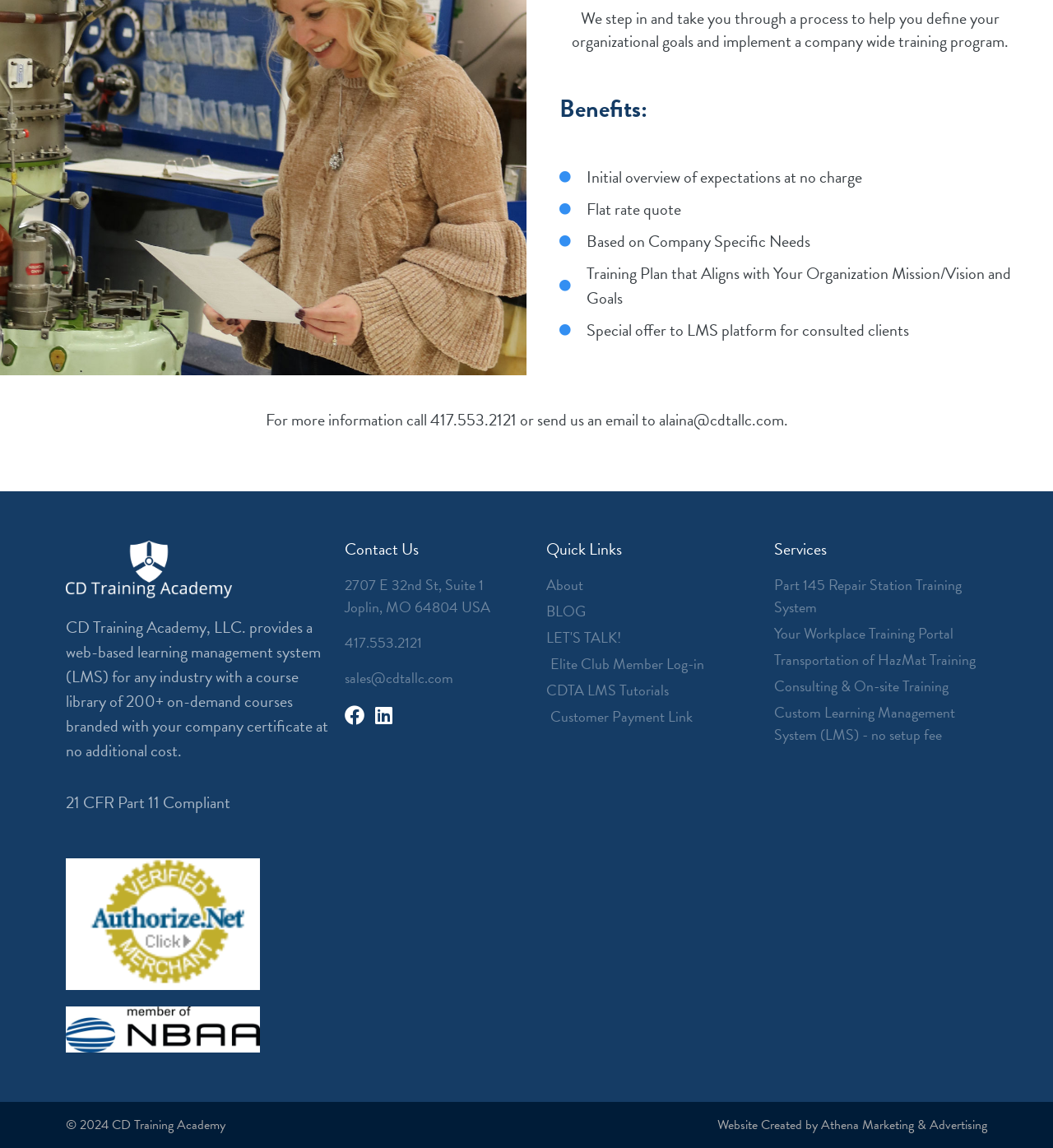Locate the bounding box coordinates of the clickable part needed for the task: "Call the phone number".

[0.408, 0.355, 0.49, 0.376]